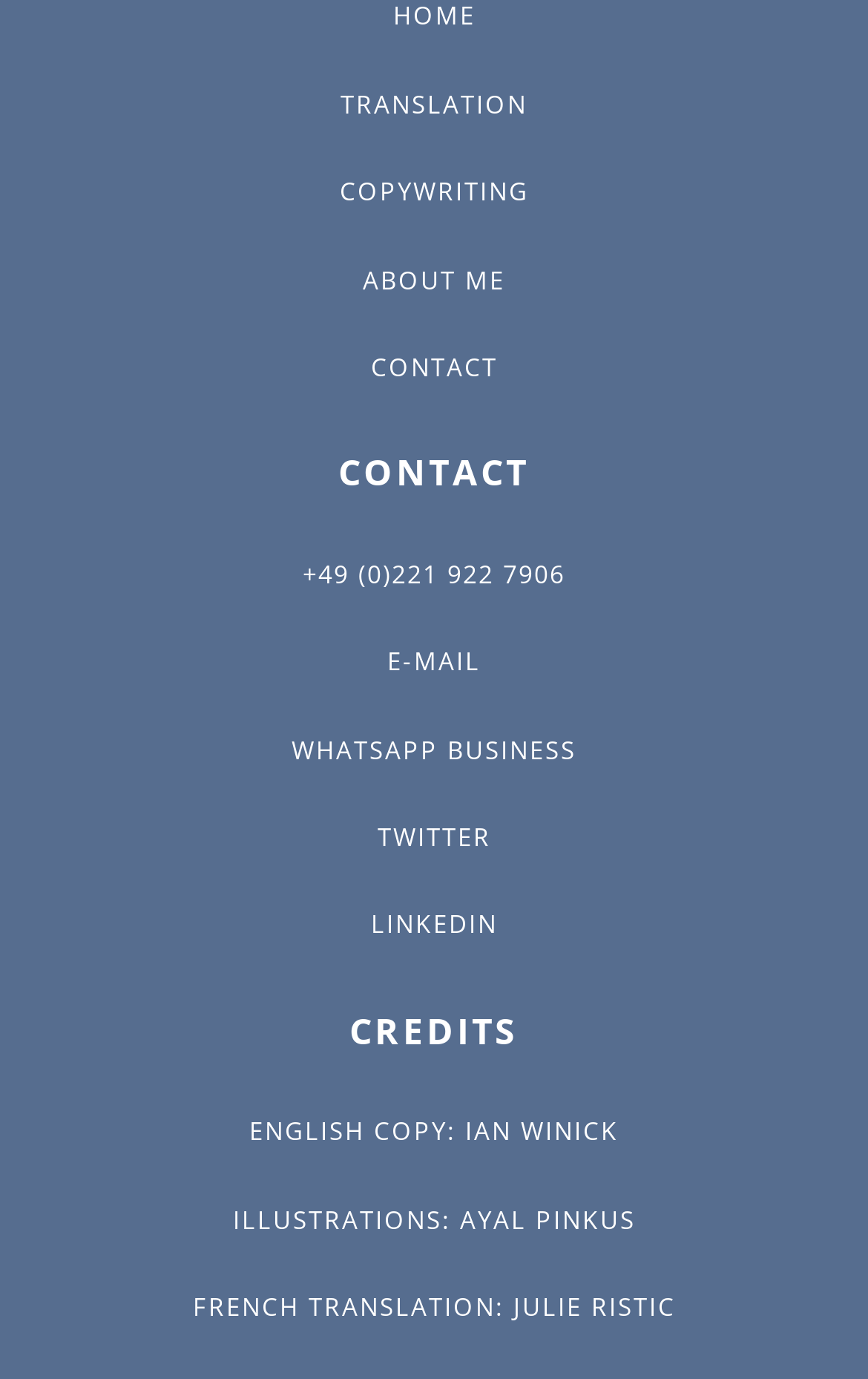Answer succinctly with a single word or phrase:
How many social media links are available?

3